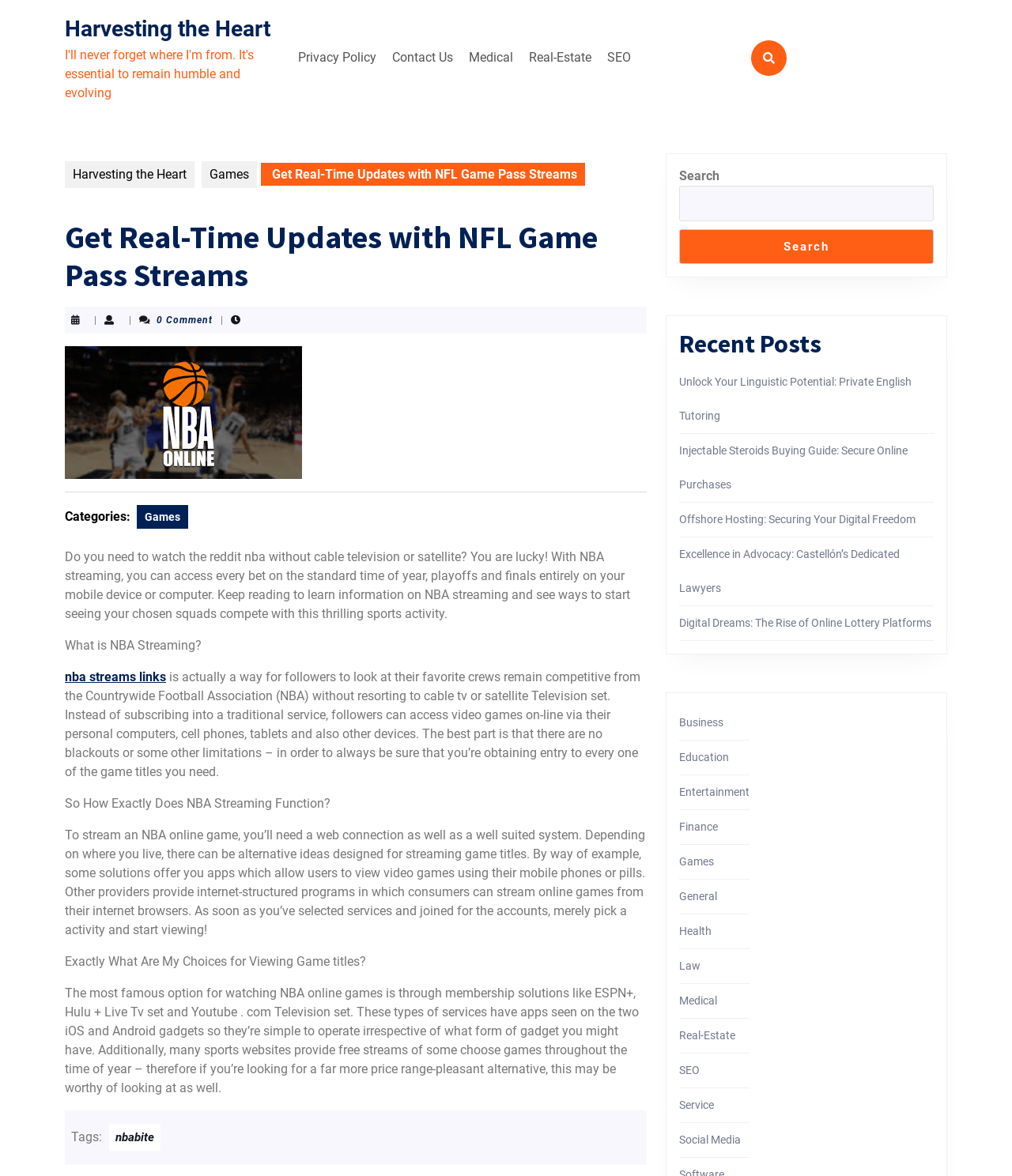Please identify the bounding box coordinates of the region to click in order to complete the given instruction: "Click on the 'Games' category". The coordinates should be four float numbers between 0 and 1, i.e., [left, top, right, bottom].

[0.199, 0.137, 0.254, 0.16]